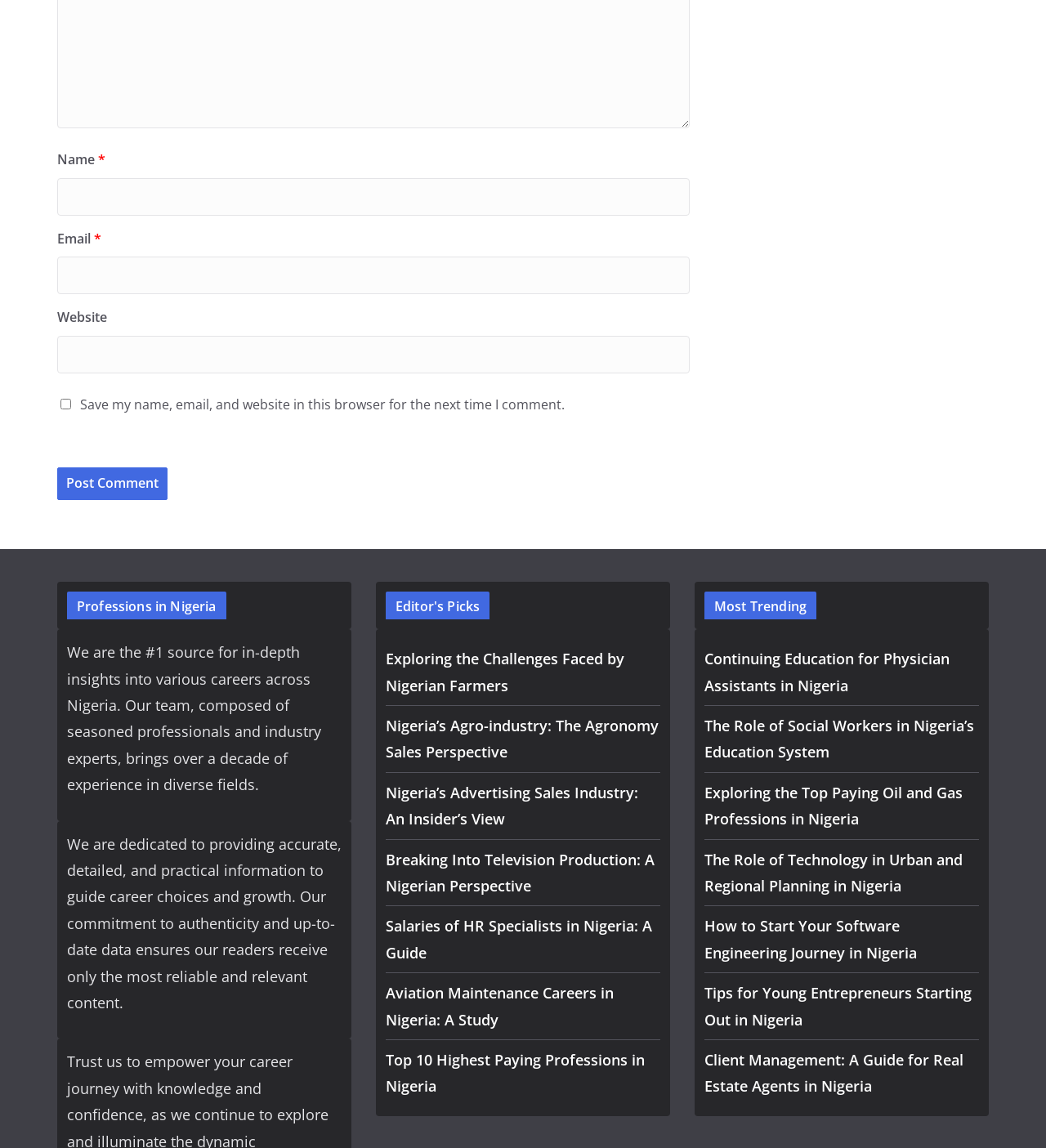What is the purpose of the checkbox 'Save my name, email, and website in this browser for the next time I comment'?
Please provide a comprehensive answer based on the contents of the image.

The checkbox is likely intended to allow users to save their name, email, and website information in the browser, so that they do not have to re-enter this information the next time they want to post a comment on the website.